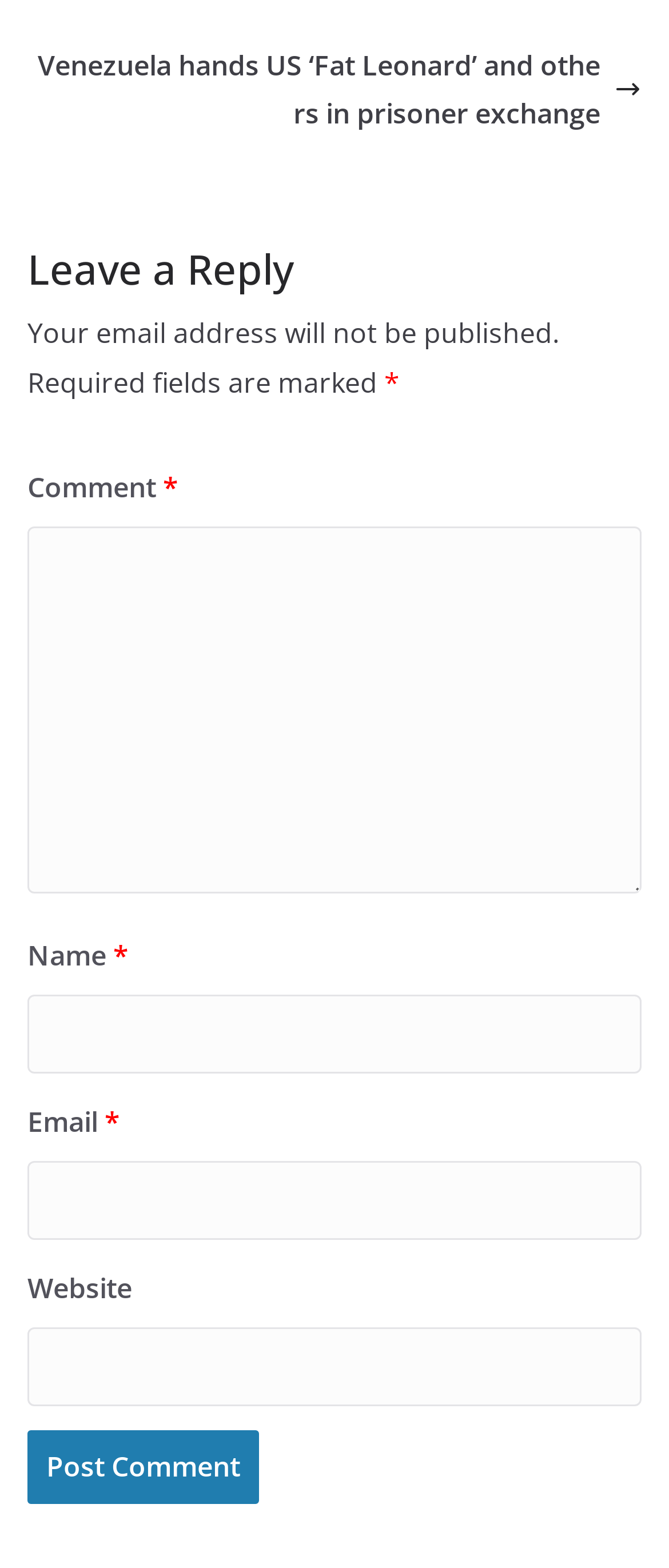What is the purpose of the 'Website' field?
Carefully examine the image and provide a detailed answer to the question.

The 'Website' field is an optional field when posting a comment, as it does not have an asterisk symbol next to it, indicating that it is not a required field.